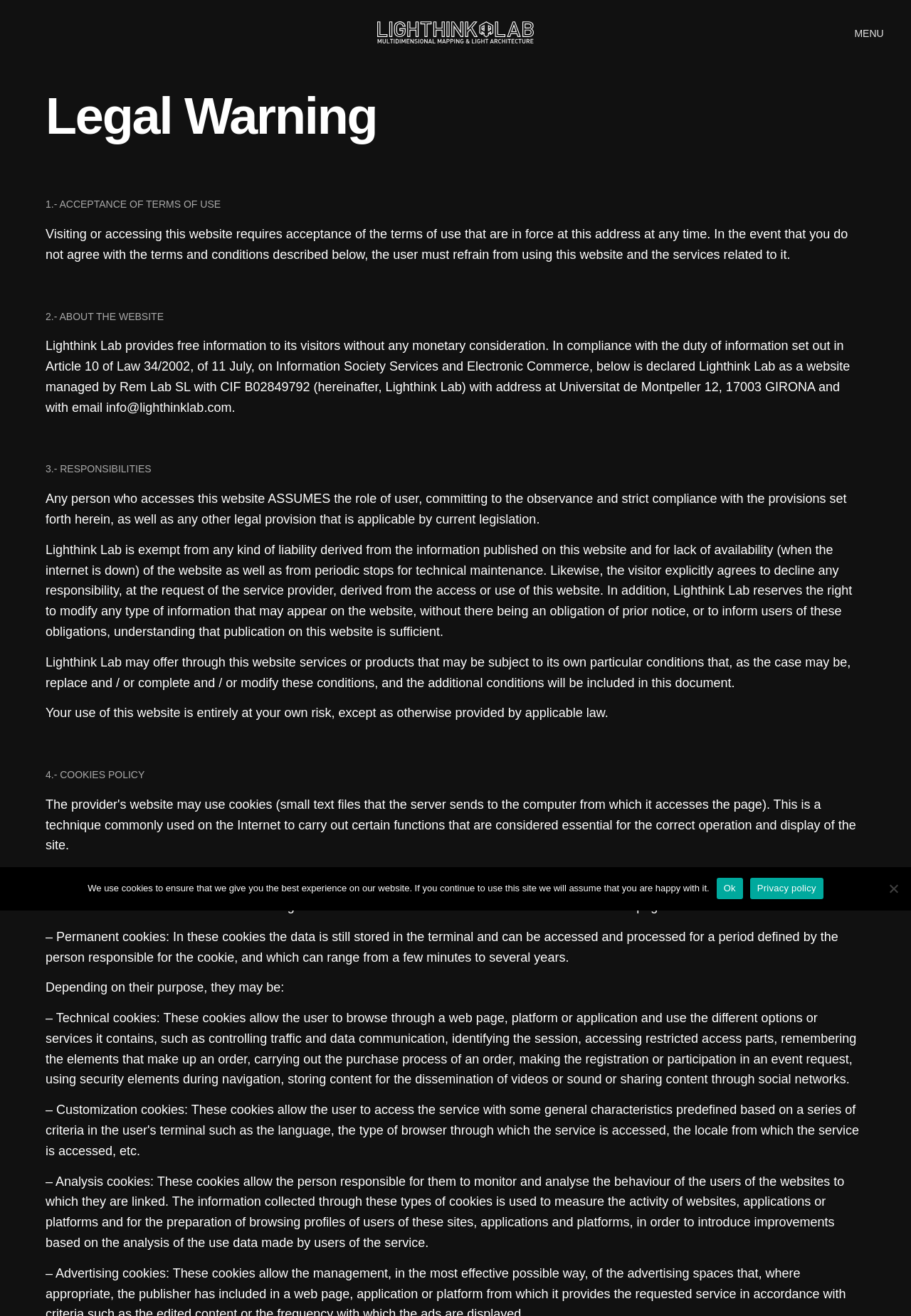What are the two types of cookies mentioned?
Provide a detailed and extensive answer to the question.

The two types of cookies mentioned in the webpage are Session cookies and Permanent cookies, which are described in the StaticText elements with the texts '– Session cookies: These cookies are designed to collect and store data while the user accesses a web page.' and '– Permanent cookies: In these cookies the data is still stored in the terminal and can be accessed and processed for a period defined by the person responsible for the cookie, and which can range from a few minutes to several years.' respectively.